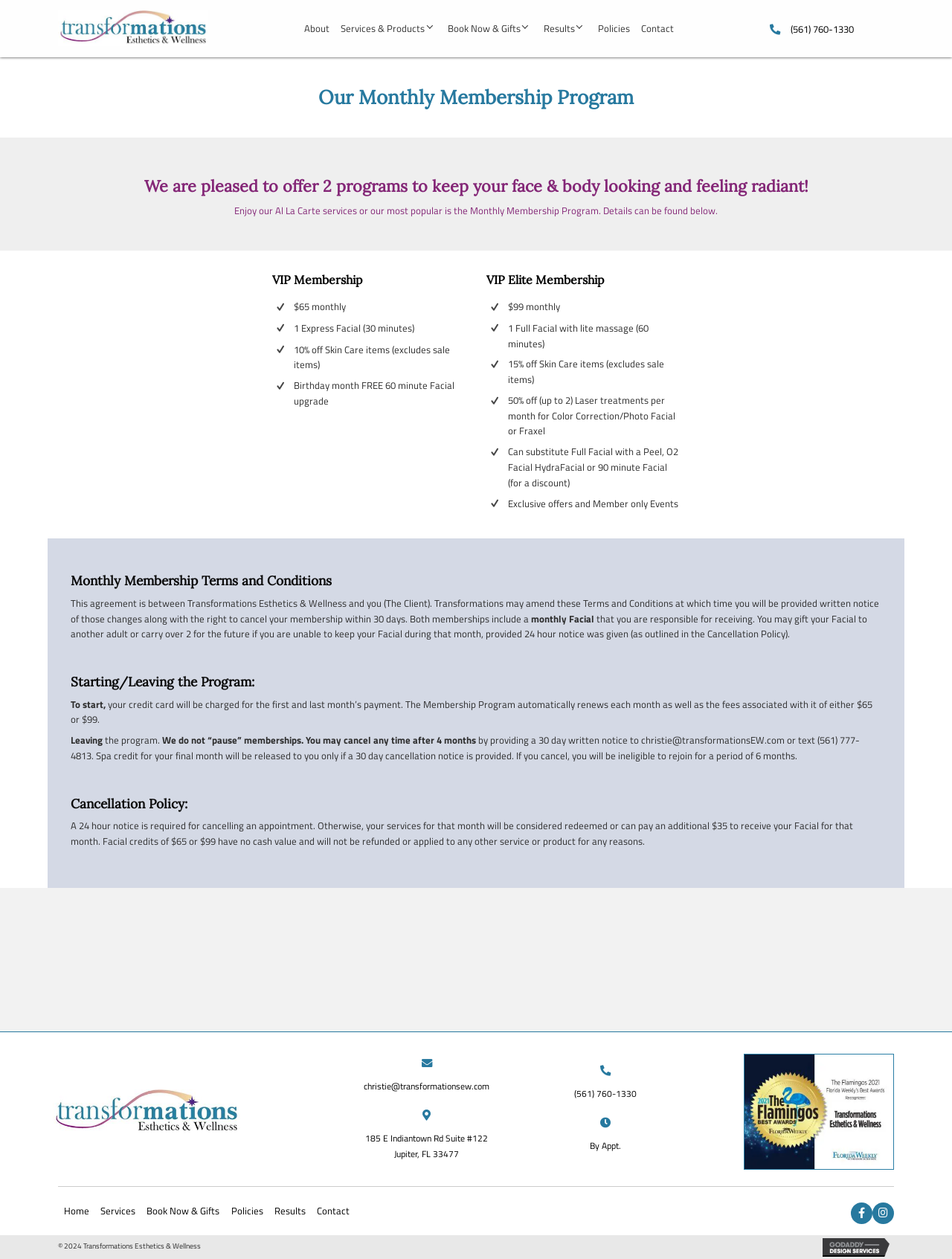What are the two membership options?
Give a one-word or short phrase answer based on the image.

VIP and VIP Elite